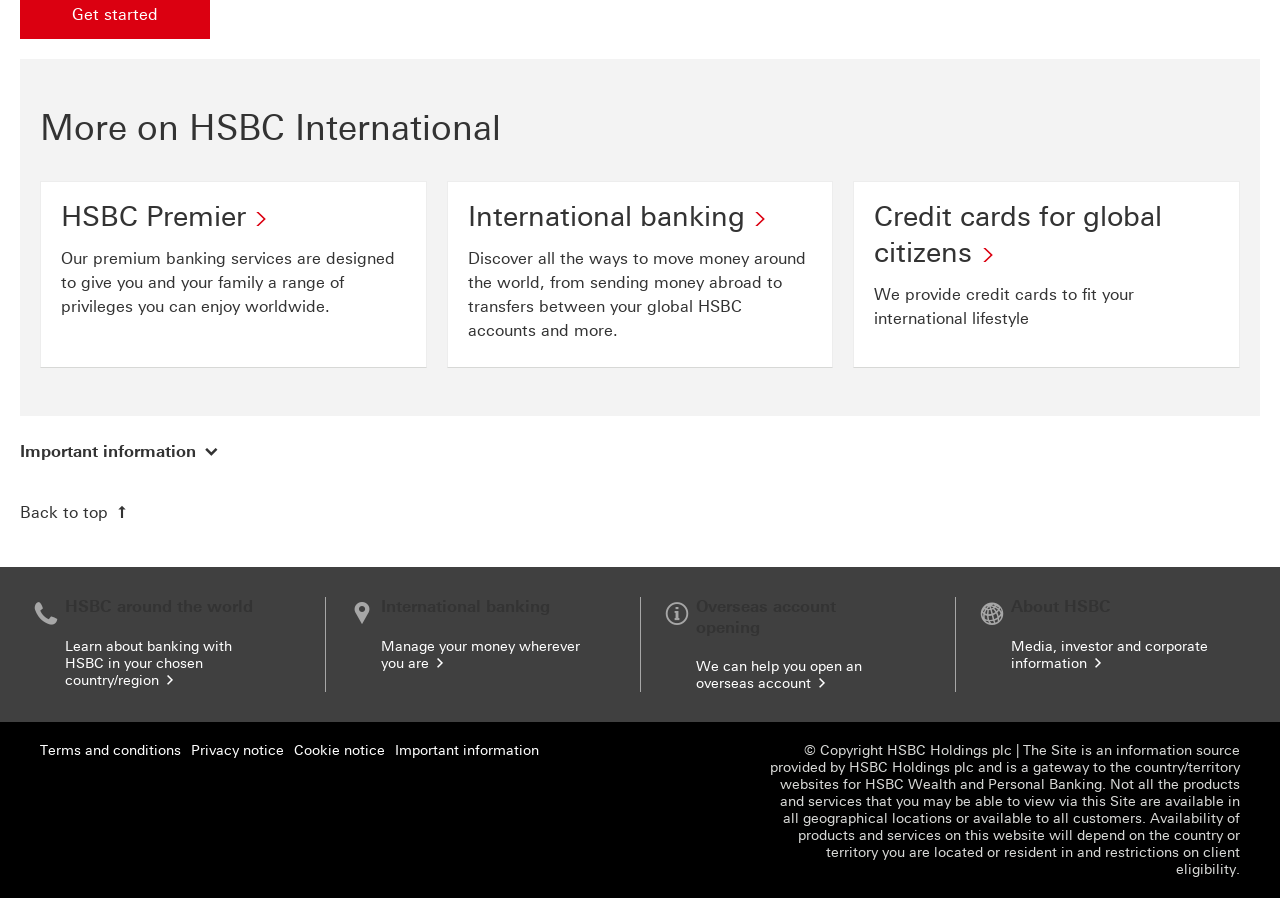How many links are hidden?
Please provide a single word or phrase answer based on the image.

9